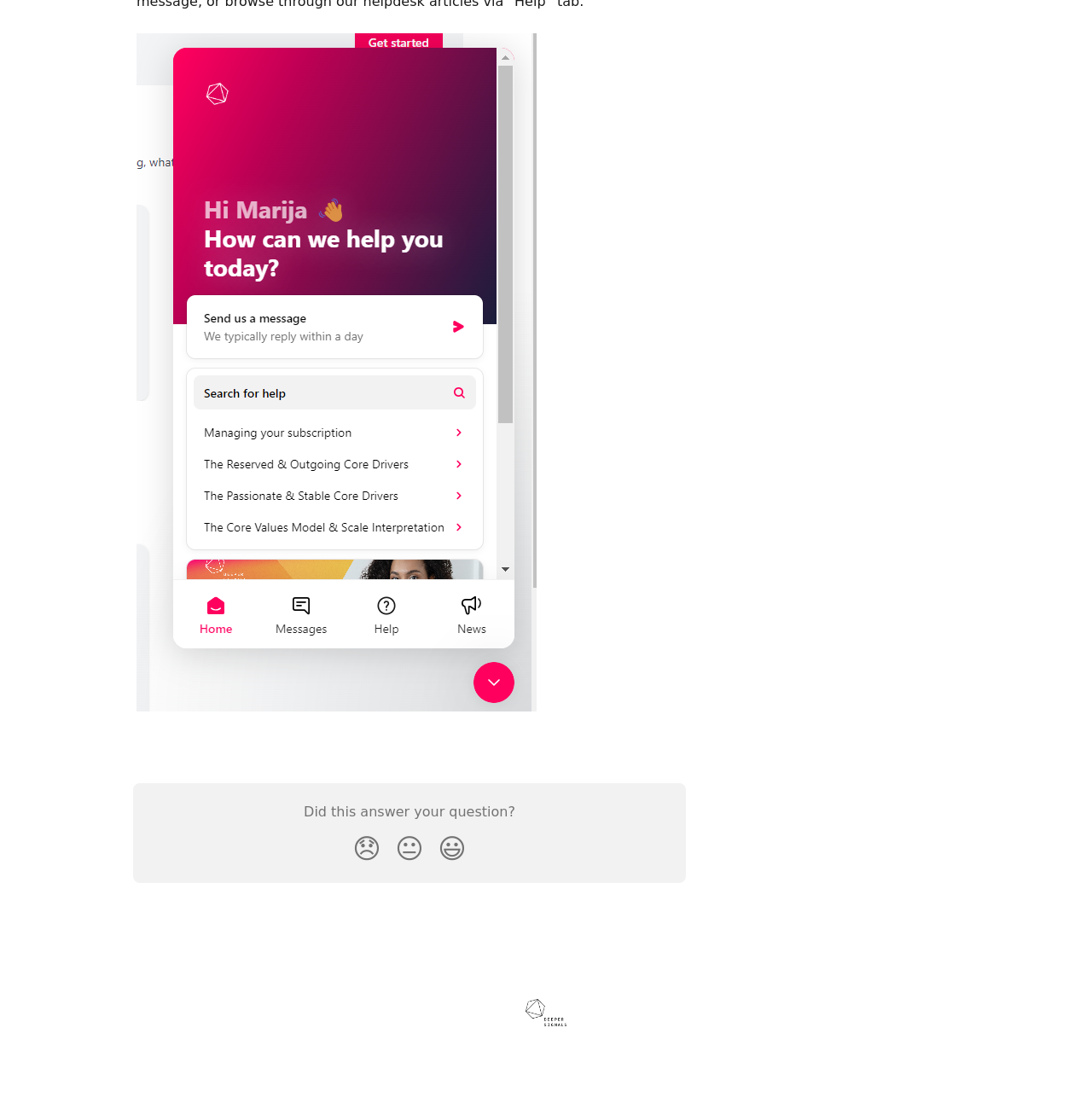Answer the question in one word or a short phrase:
How many reaction buttons are there?

3